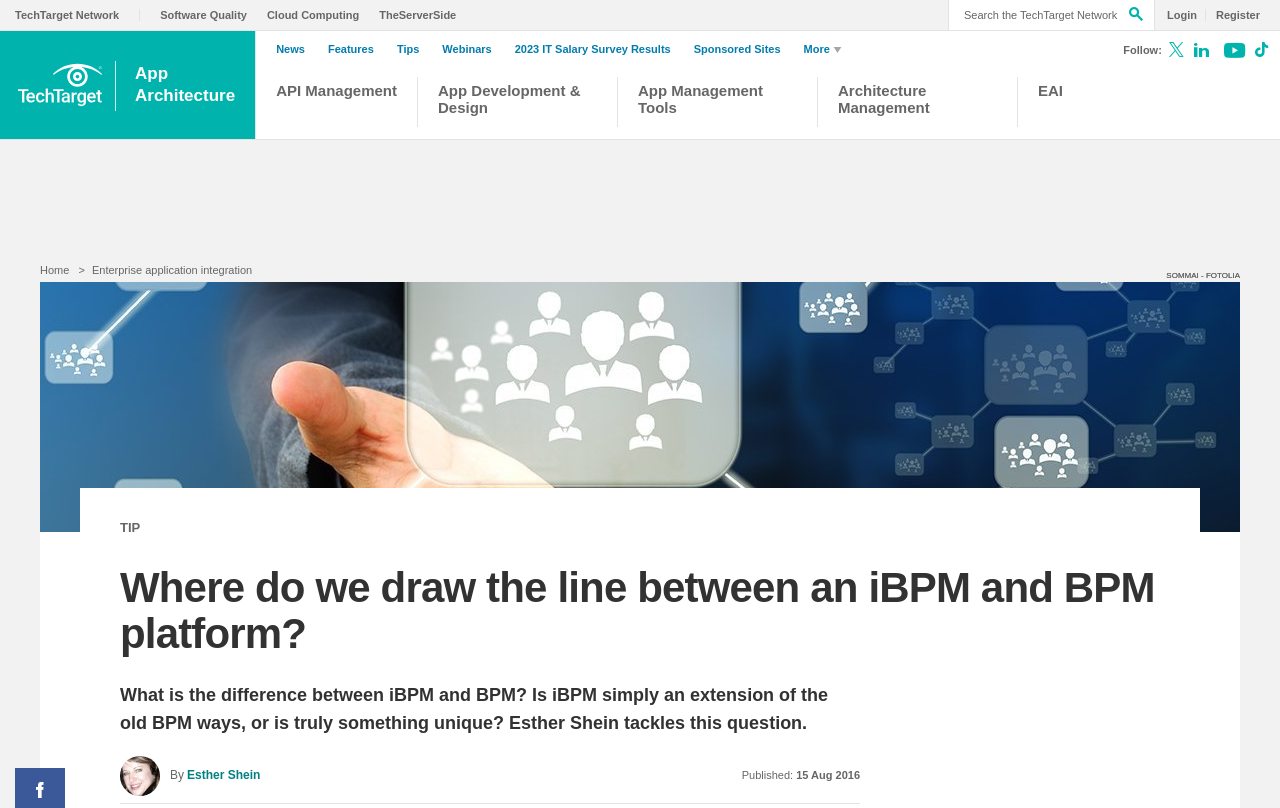Please determine the bounding box coordinates of the section I need to click to accomplish this instruction: "Read more about 'Enterprise application integration'".

[0.072, 0.327, 0.197, 0.342]